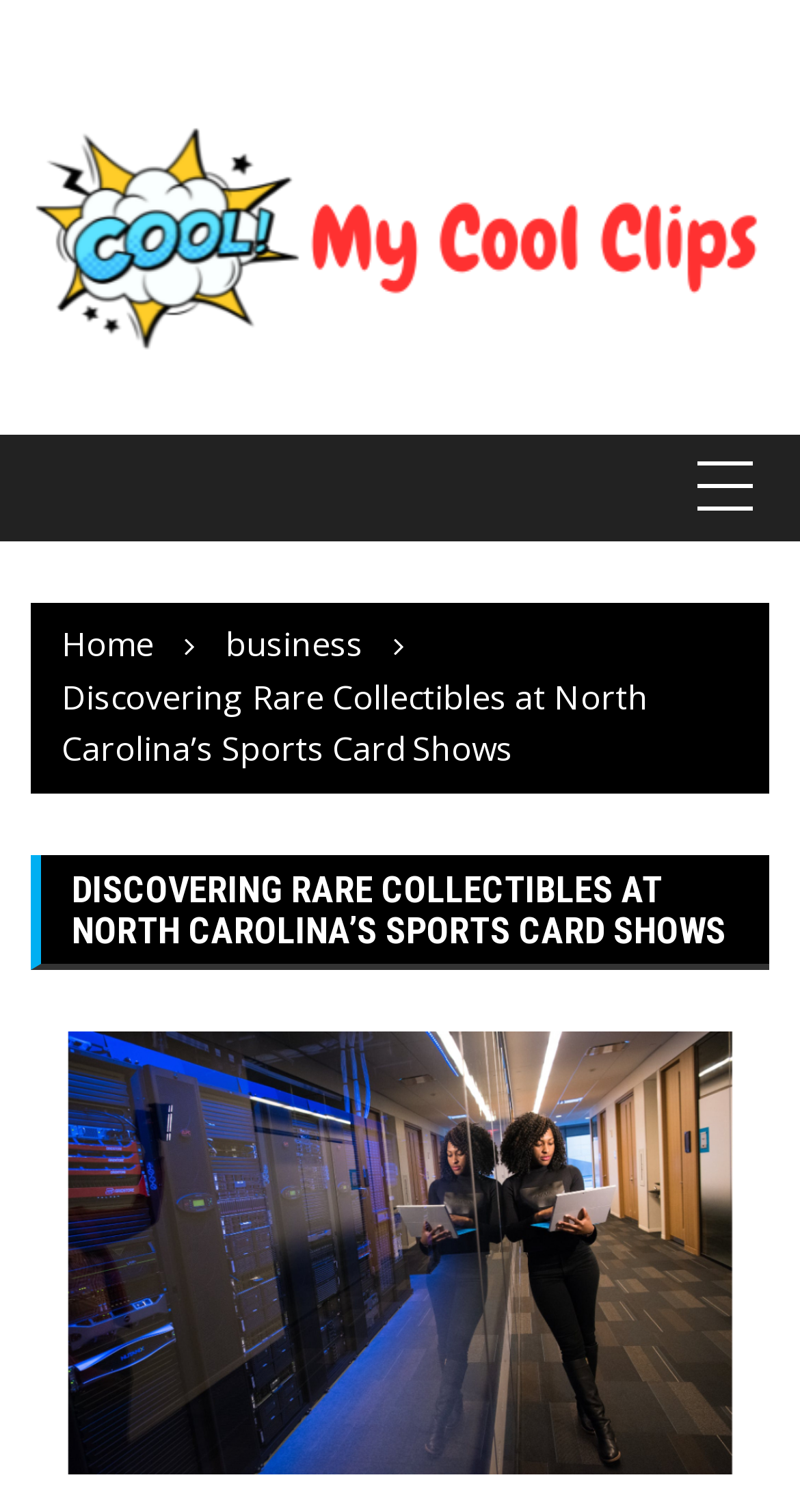How many navigation links are there?
Based on the image, provide your answer in one word or phrase.

3